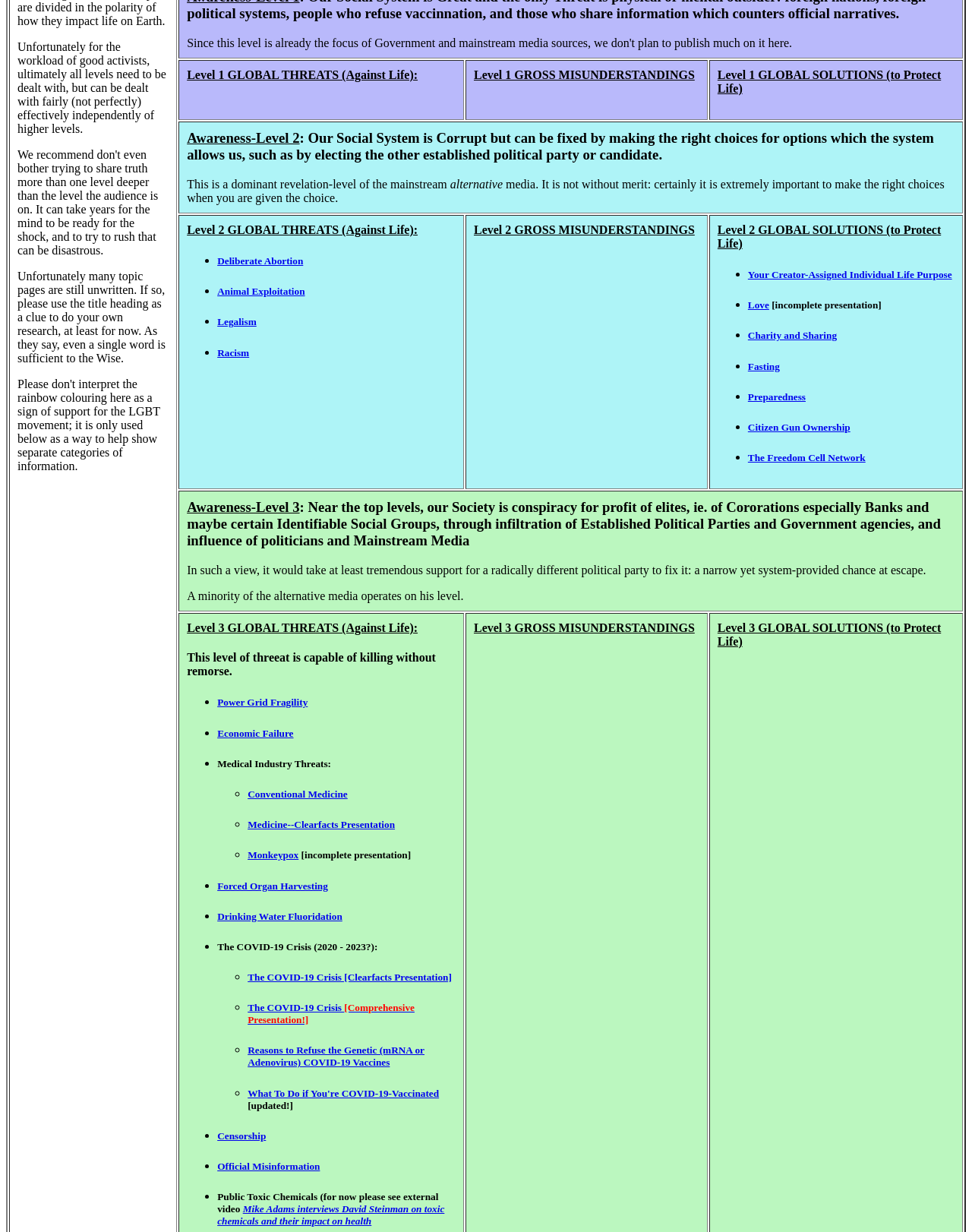Determine the bounding box coordinates for the UI element described. Format the coordinates as (top-left x, top-left y, bottom-right x, bottom-right y) and ensure all values are between 0 and 1. Element description: The Freedom Cell Network

[0.769, 0.367, 0.89, 0.376]